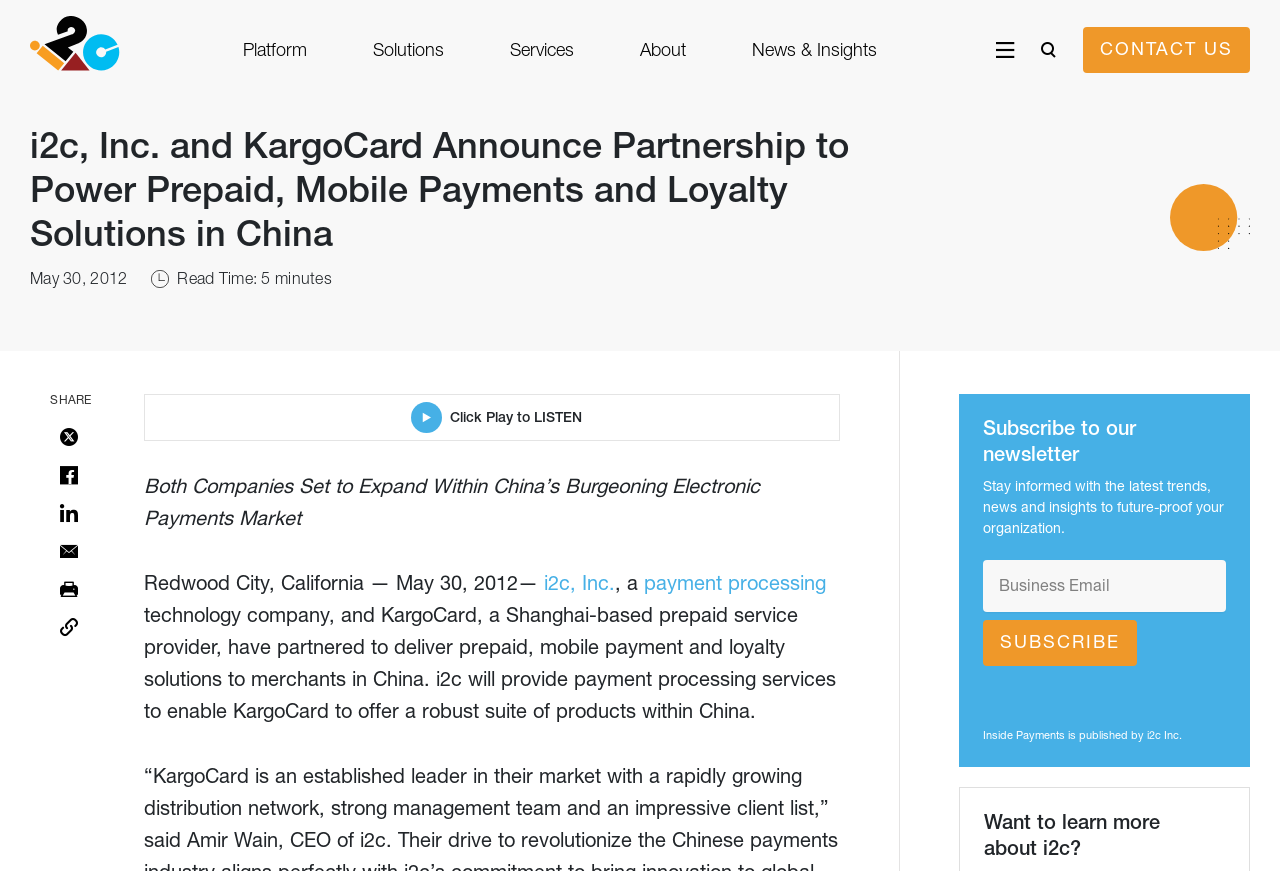Pinpoint the bounding box coordinates of the element you need to click to execute the following instruction: "Click the 'play' button". The bounding box should be represented by four float numbers between 0 and 1, in the format [left, top, right, bottom].

[0.321, 0.462, 0.345, 0.497]